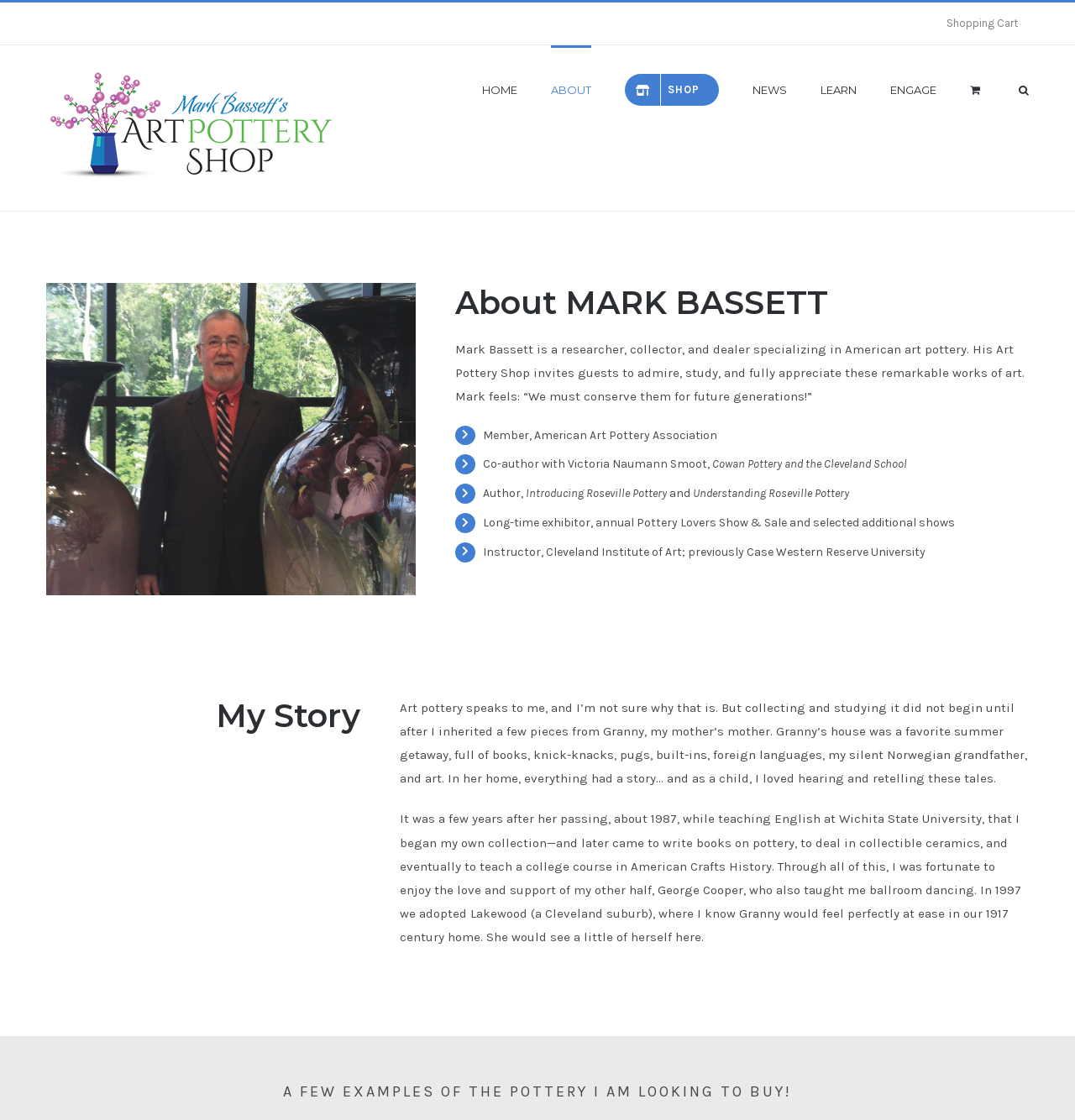Please specify the bounding box coordinates of the area that should be clicked to accomplish the following instruction: "View the 'Shopping Cart'". The coordinates should consist of four float numbers between 0 and 1, i.e., [left, top, right, bottom].

[0.87, 0.002, 0.957, 0.04]